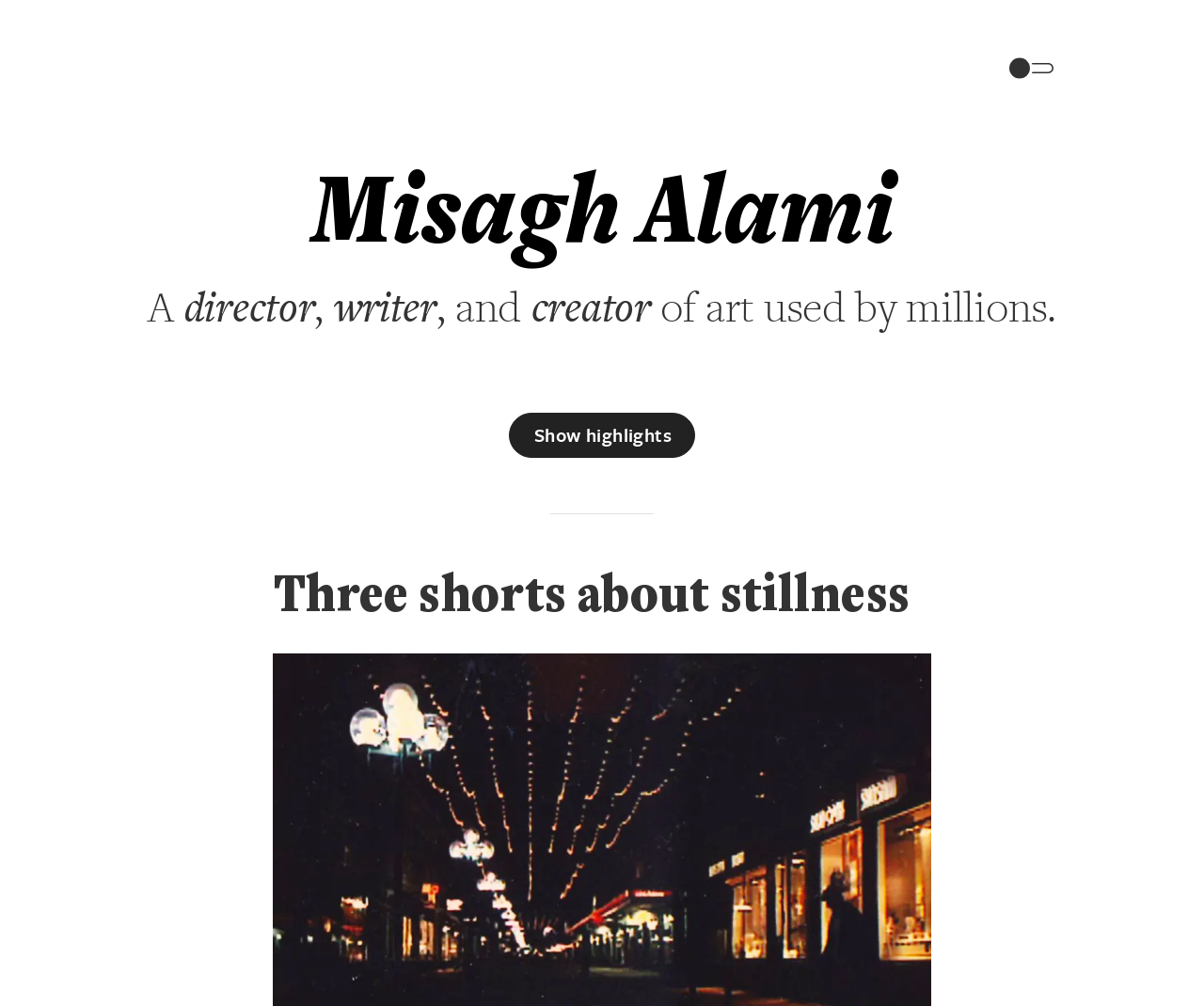Please determine the bounding box coordinates for the UI element described as: "Three shorts about stillness".

[0.227, 0.554, 0.755, 0.625]